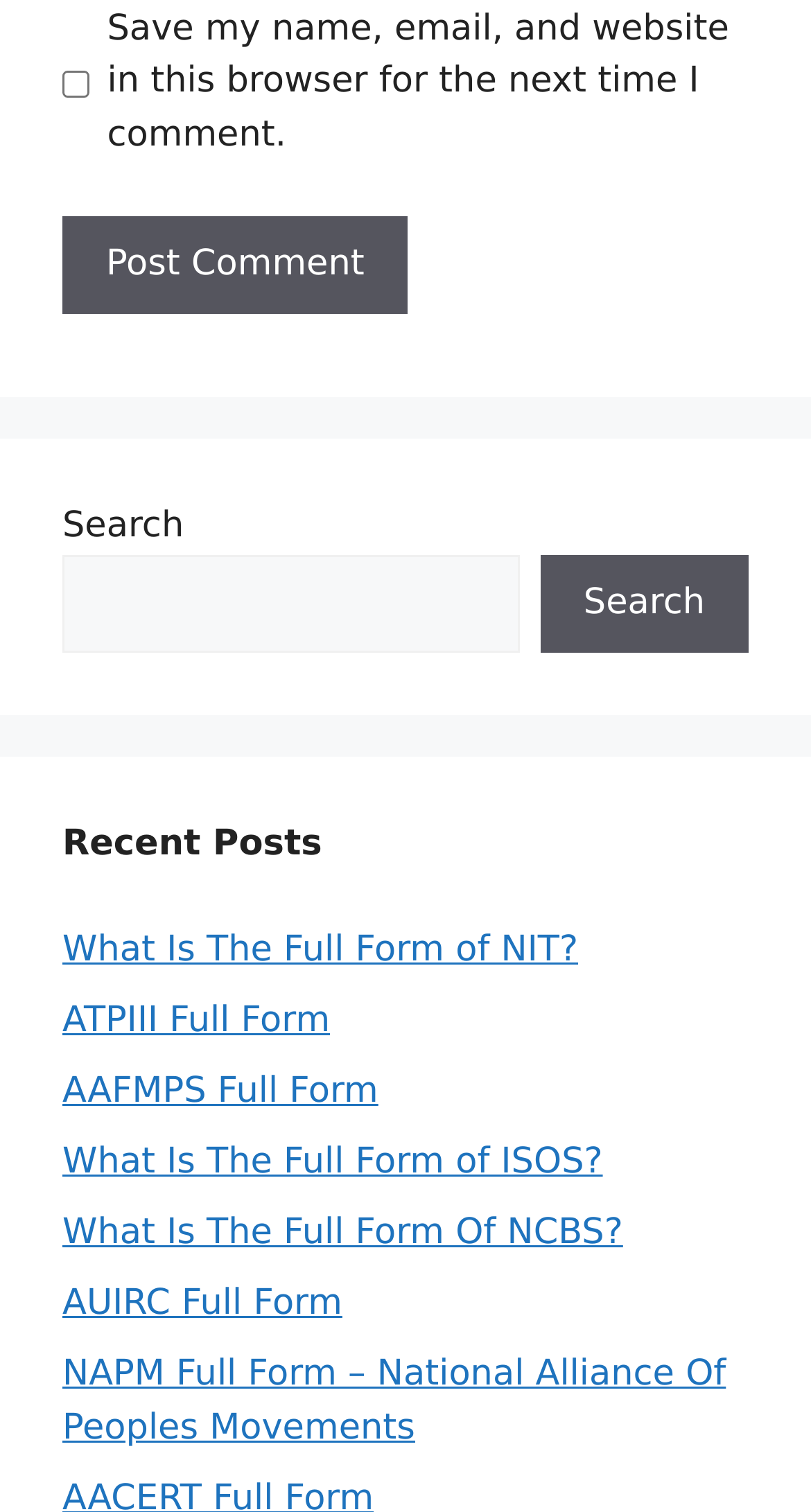Is the checkbox to save name and email checked?
Please provide a detailed and thorough answer to the question.

I examined the checkbox with the label 'Save my name, email, and website in this browser for the next time I comment' and found that it is not checked.